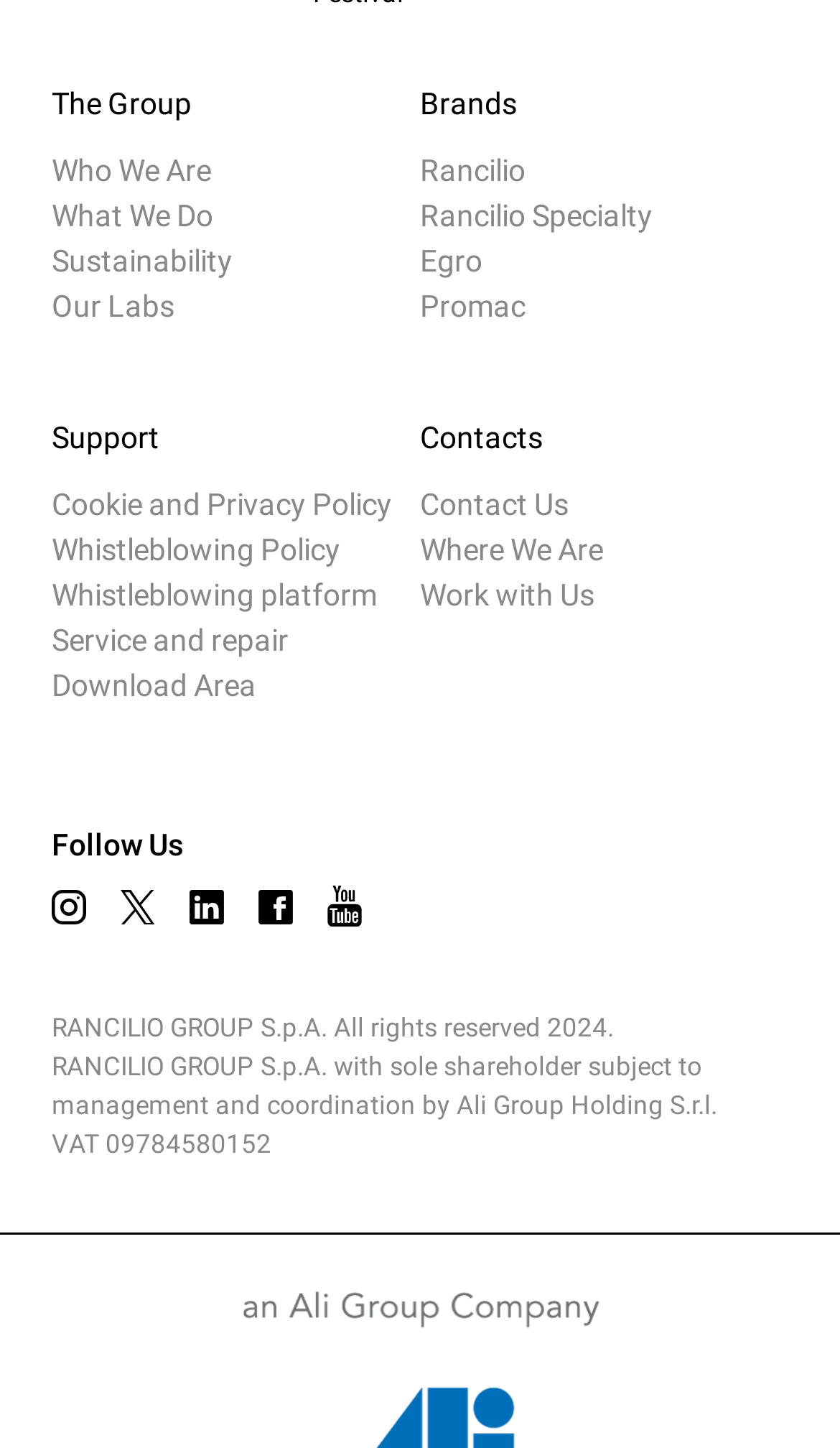Find the bounding box coordinates of the clickable region needed to perform the following instruction: "Visit Rancilio Specialty". The coordinates should be provided as four float numbers between 0 and 1, i.e., [left, top, right, bottom].

[0.5, 0.137, 0.777, 0.161]